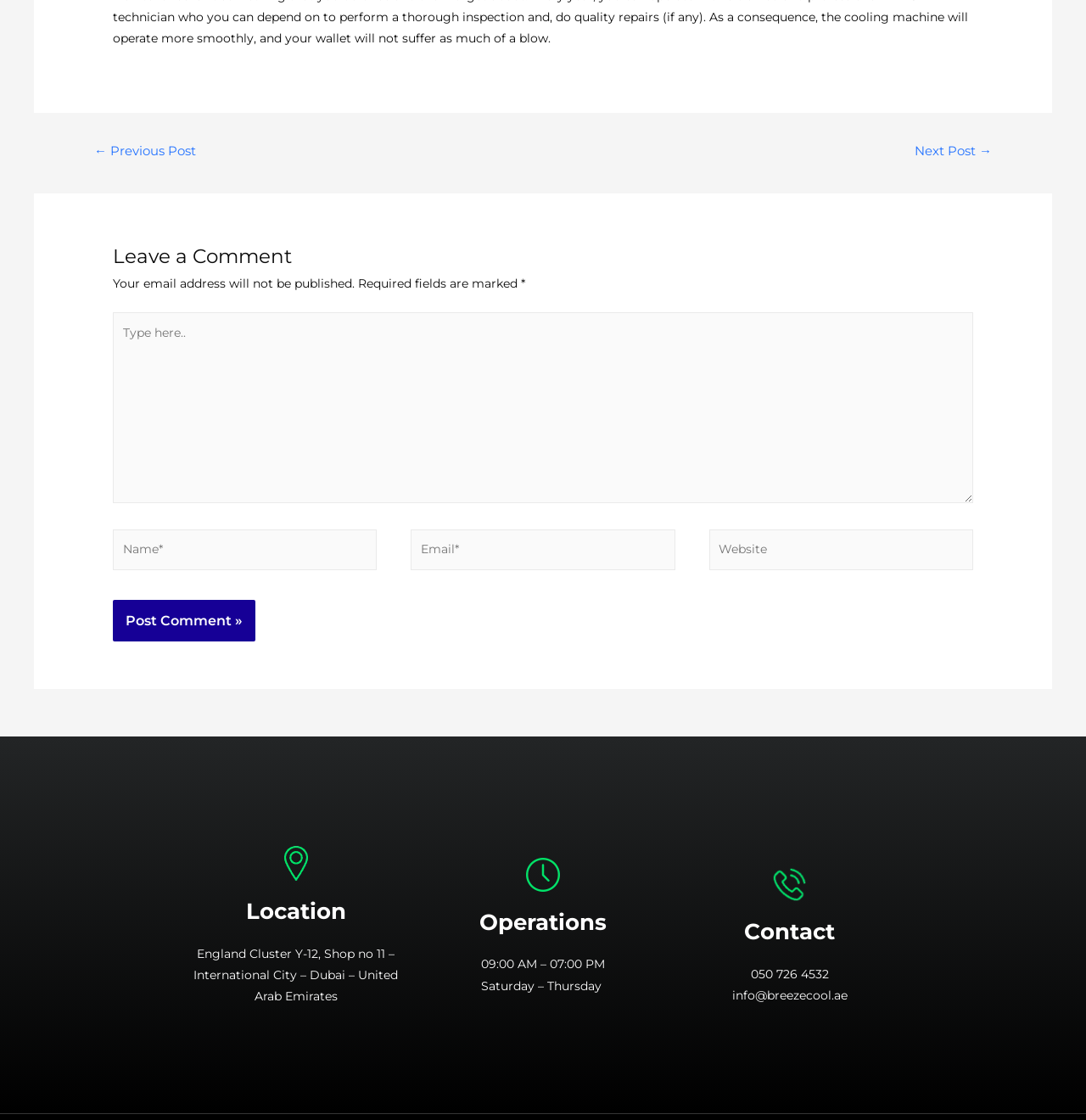Use a single word or phrase to answer the question:
What are the business hours?

09:00 AM – 07:00 PM